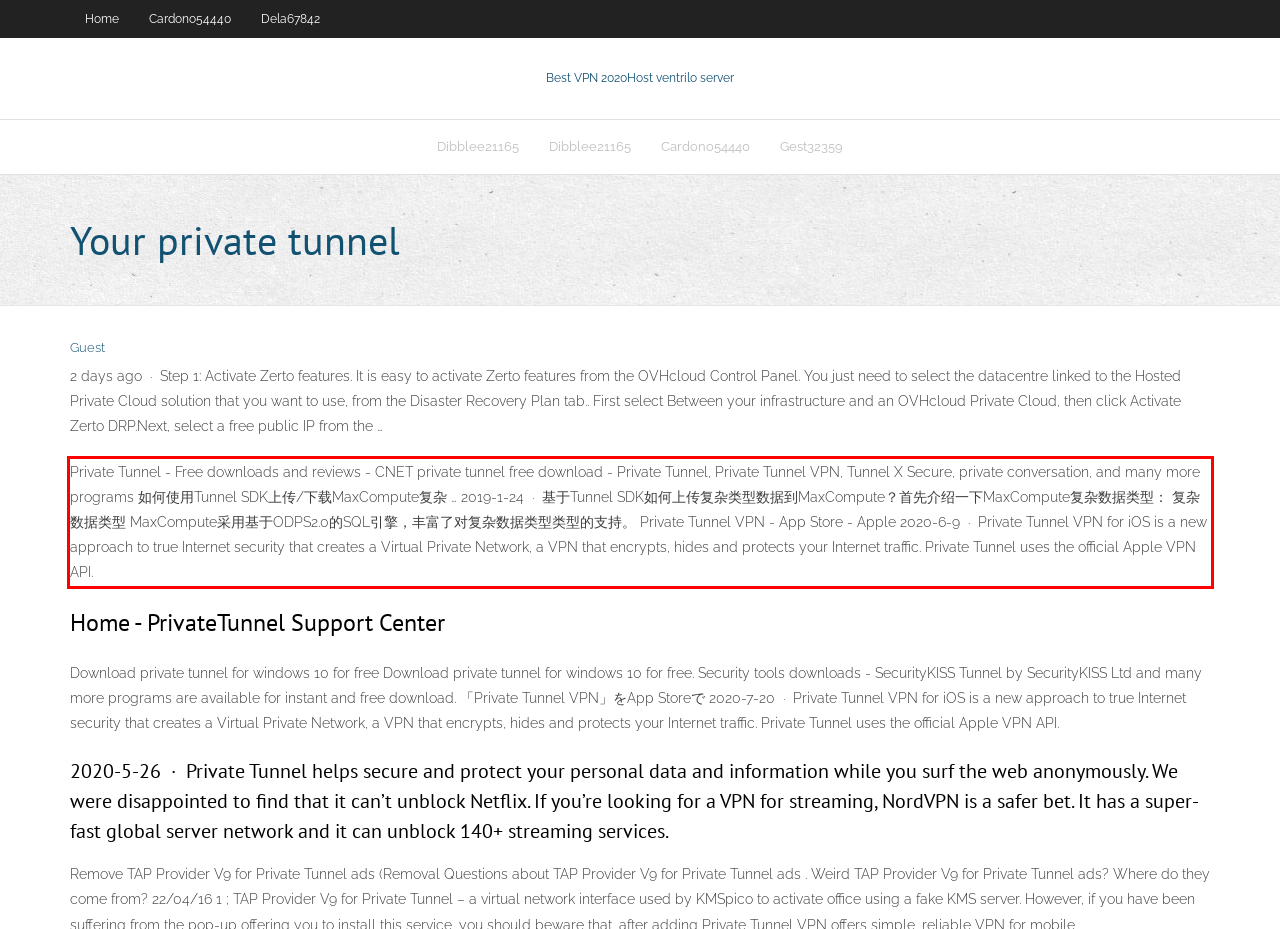In the given screenshot, locate the red bounding box and extract the text content from within it.

Private Tunnel - Free downloads and reviews - CNET private tunnel free download - Private Tunnel, Private Tunnel VPN, Tunnel X Secure, private conversation, and many more programs 如何使用Tunnel SDK上传/下载MaxCompute复杂 … 2019-1-24 · 基于Tunnel SDK如何上传复杂类型数据到MaxCompute？首先介绍一下MaxCompute复杂数据类型： 复杂数据类型 MaxCompute采用基于ODPS2.0的SQL引擎，丰富了对复杂数据类型类型的支持。 ‎Private Tunnel VPN - App Store - Apple 2020-6-9 · Private Tunnel VPN for iOS is a new approach to true Internet security that creates a Virtual Private Network, a VPN that encrypts, hides and protects your Internet traffic. Private Tunnel uses the official Apple VPN API.